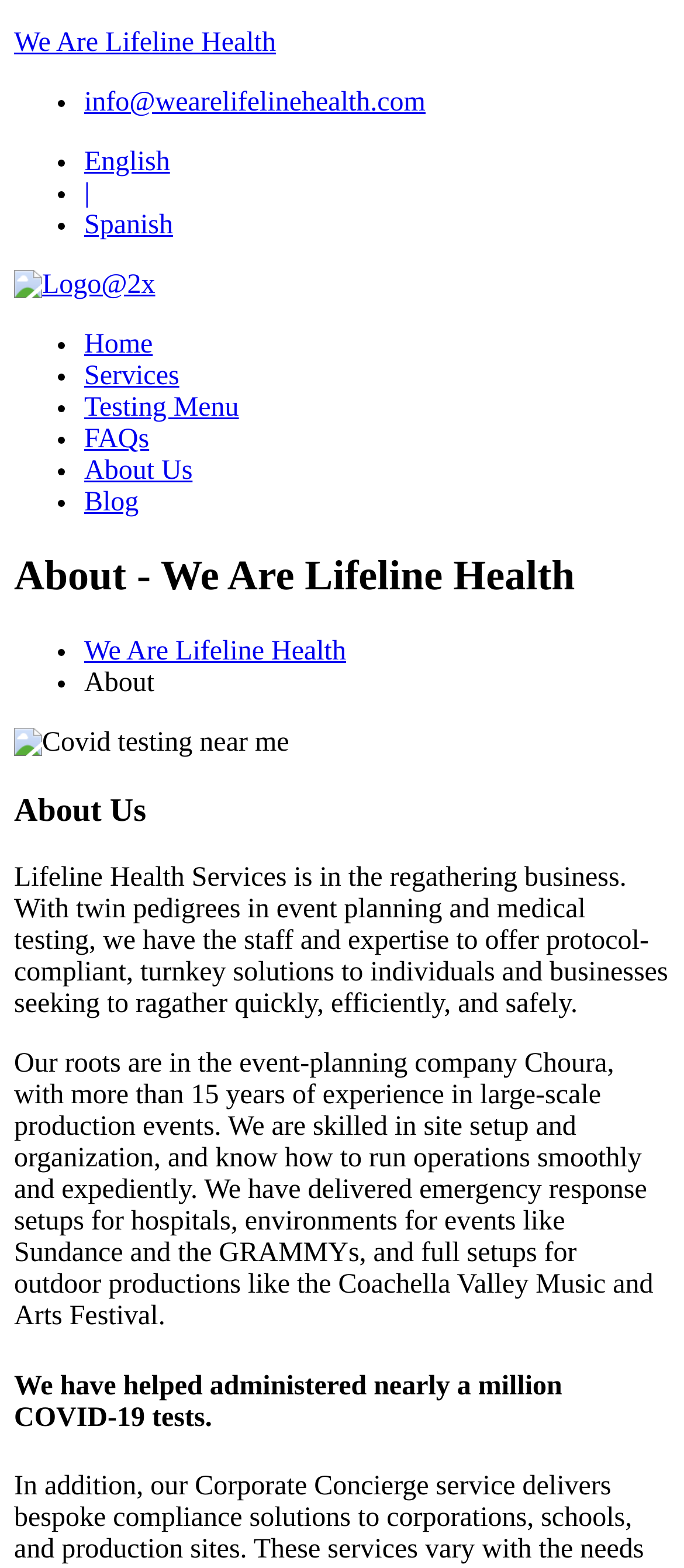Show the bounding box coordinates for the element that needs to be clicked to execute the following instruction: "Click the 'Testing Menu' link". Provide the coordinates in the form of four float numbers between 0 and 1, i.e., [left, top, right, bottom].

[0.123, 0.251, 0.349, 0.27]